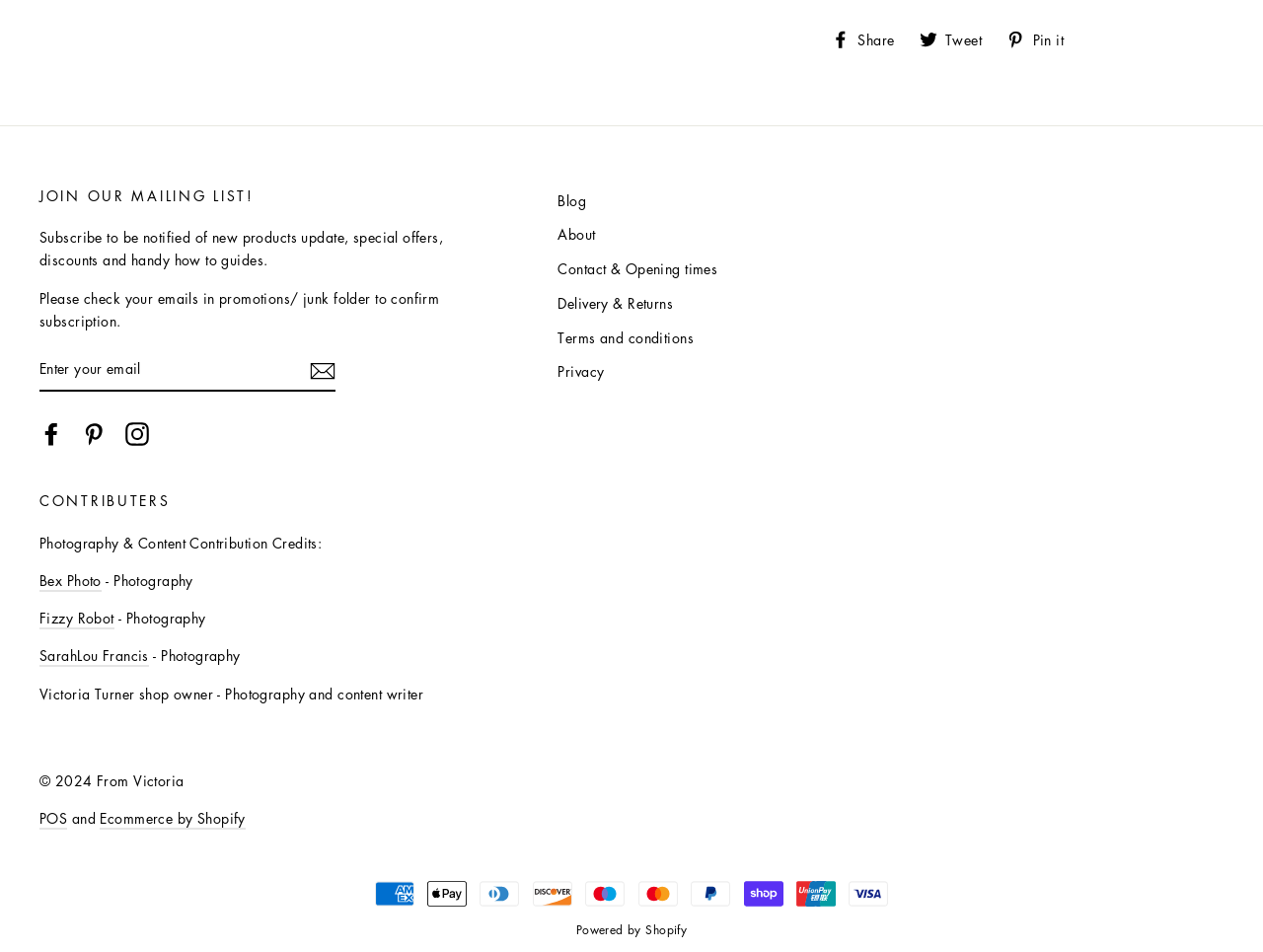Please mark the bounding box coordinates of the area that should be clicked to carry out the instruction: "Follow on Instagram".

[0.099, 0.442, 0.118, 0.469]